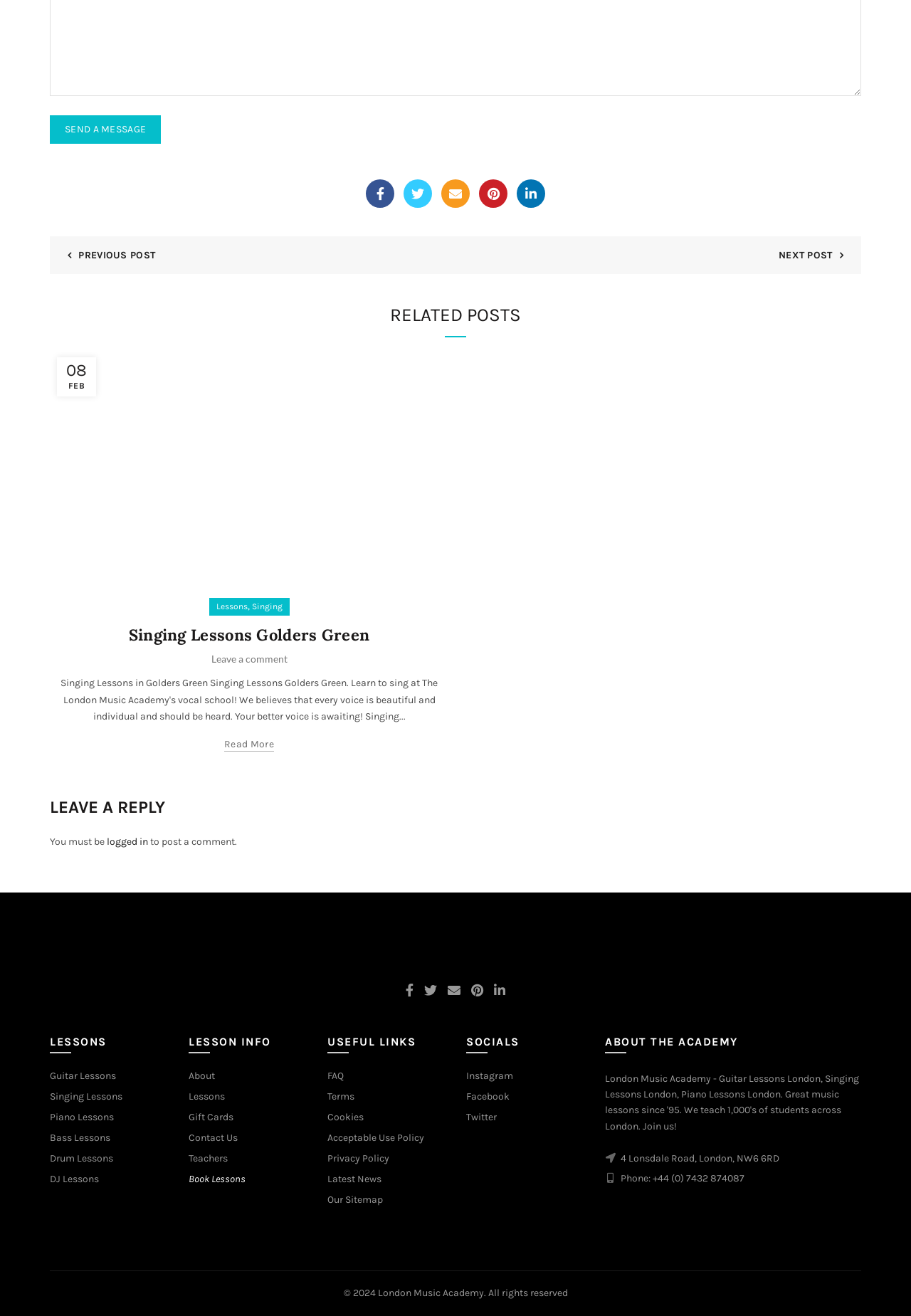Based on the description "Leave a comment", find the bounding box of the specified UI element.

[0.232, 0.496, 0.315, 0.505]